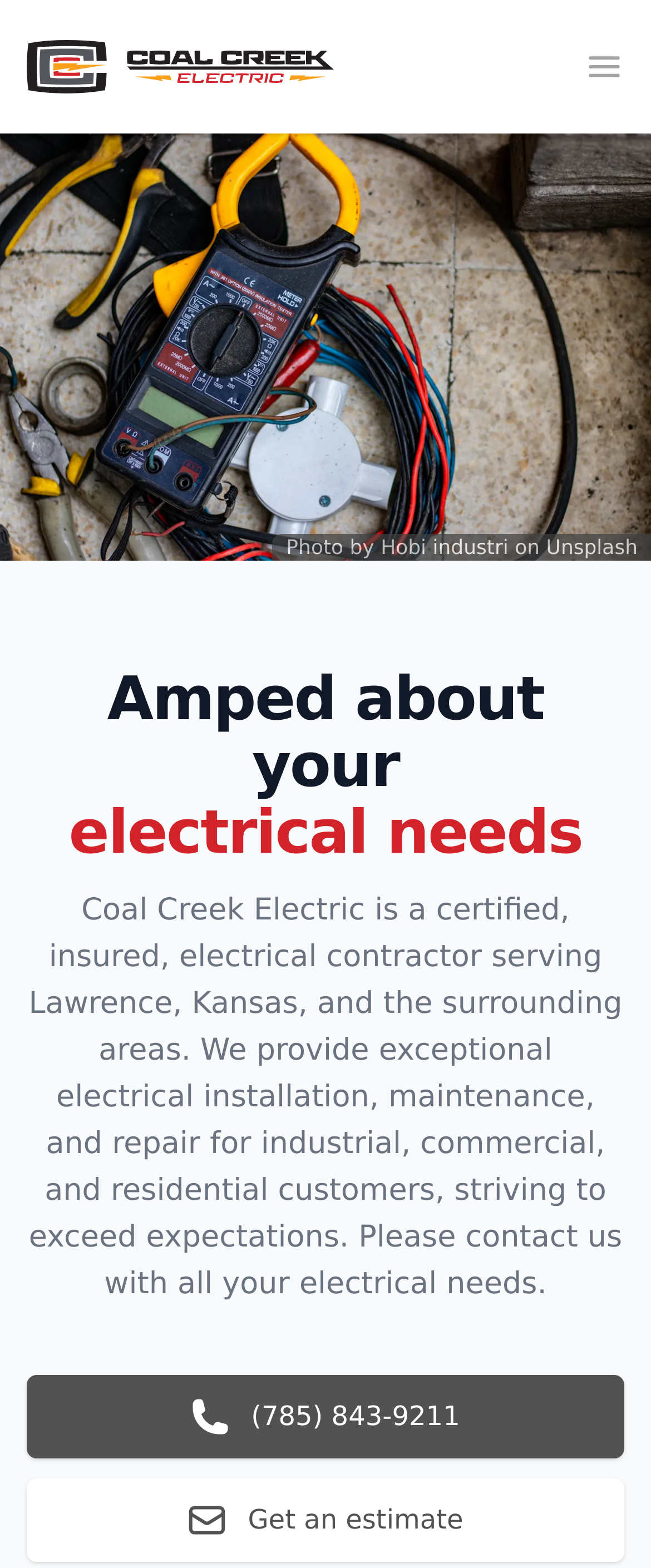Please extract and provide the main headline of the webpage.

Amped about your
electrical needs